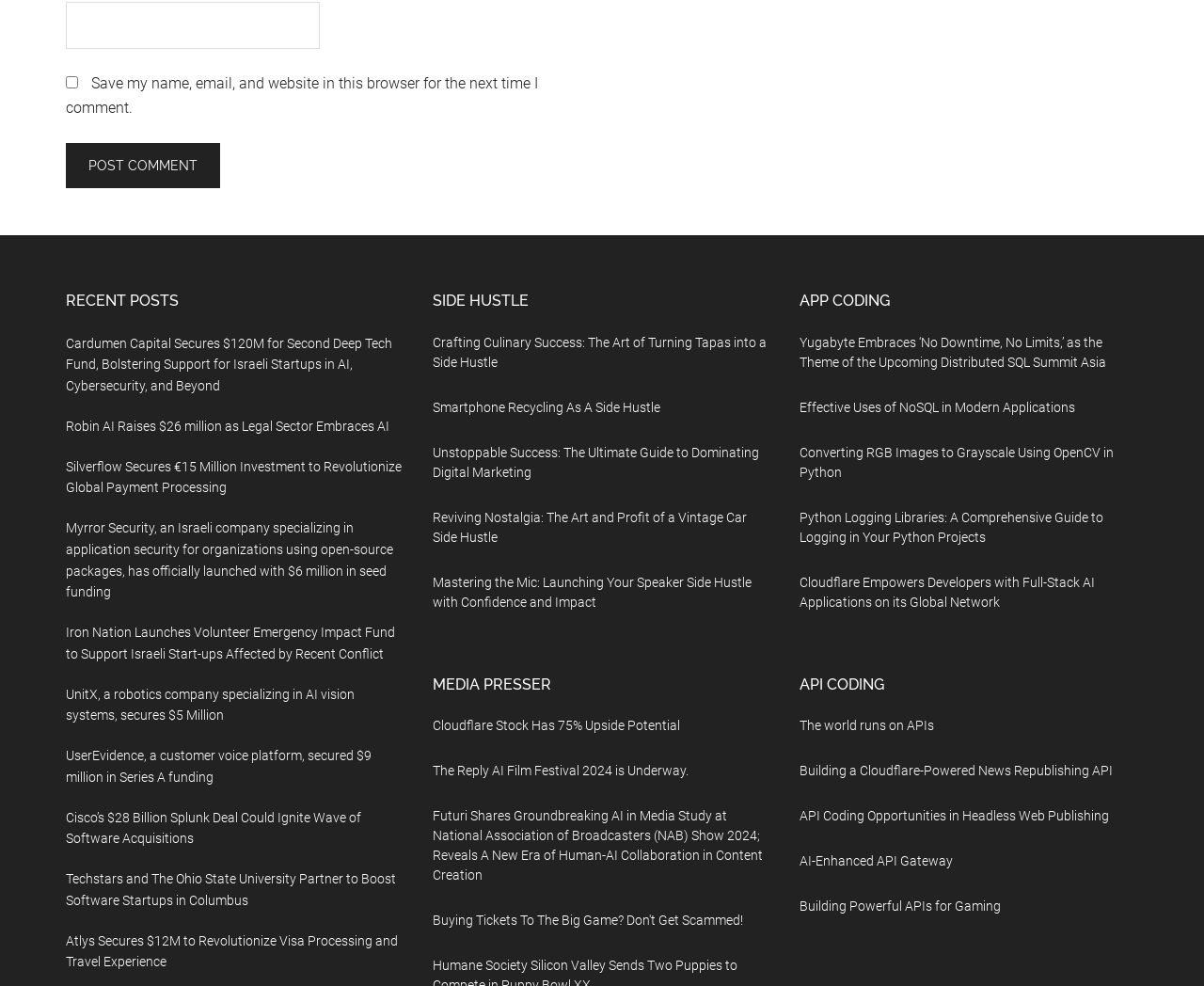Answer the question in a single word or phrase:
What is the topic of the first link under 'RECENT POSTS'?

Cardumen Capital